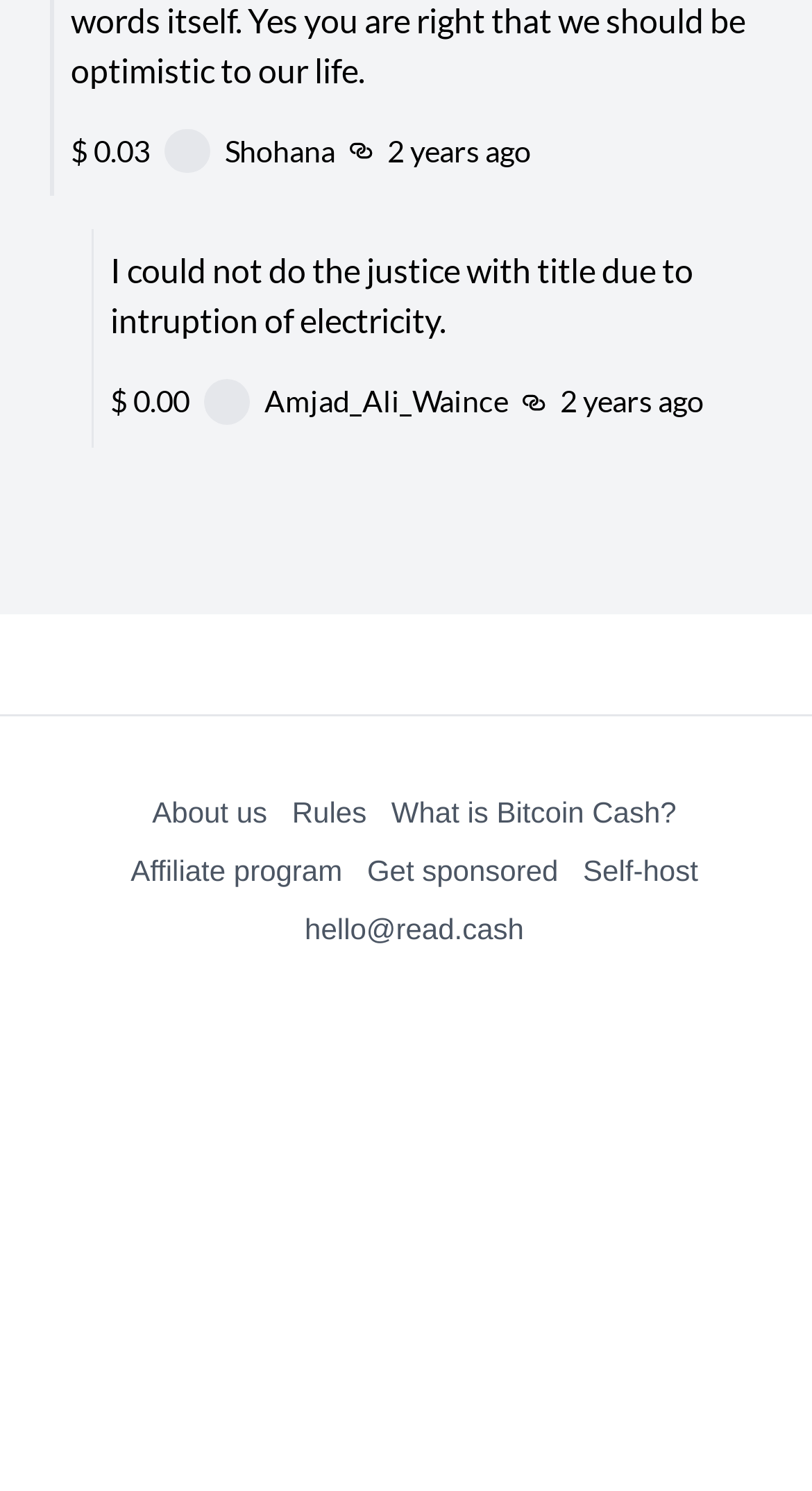Highlight the bounding box coordinates of the region I should click on to meet the following instruction: "Check post time".

[0.587, 0.375, 0.784, 0.401]